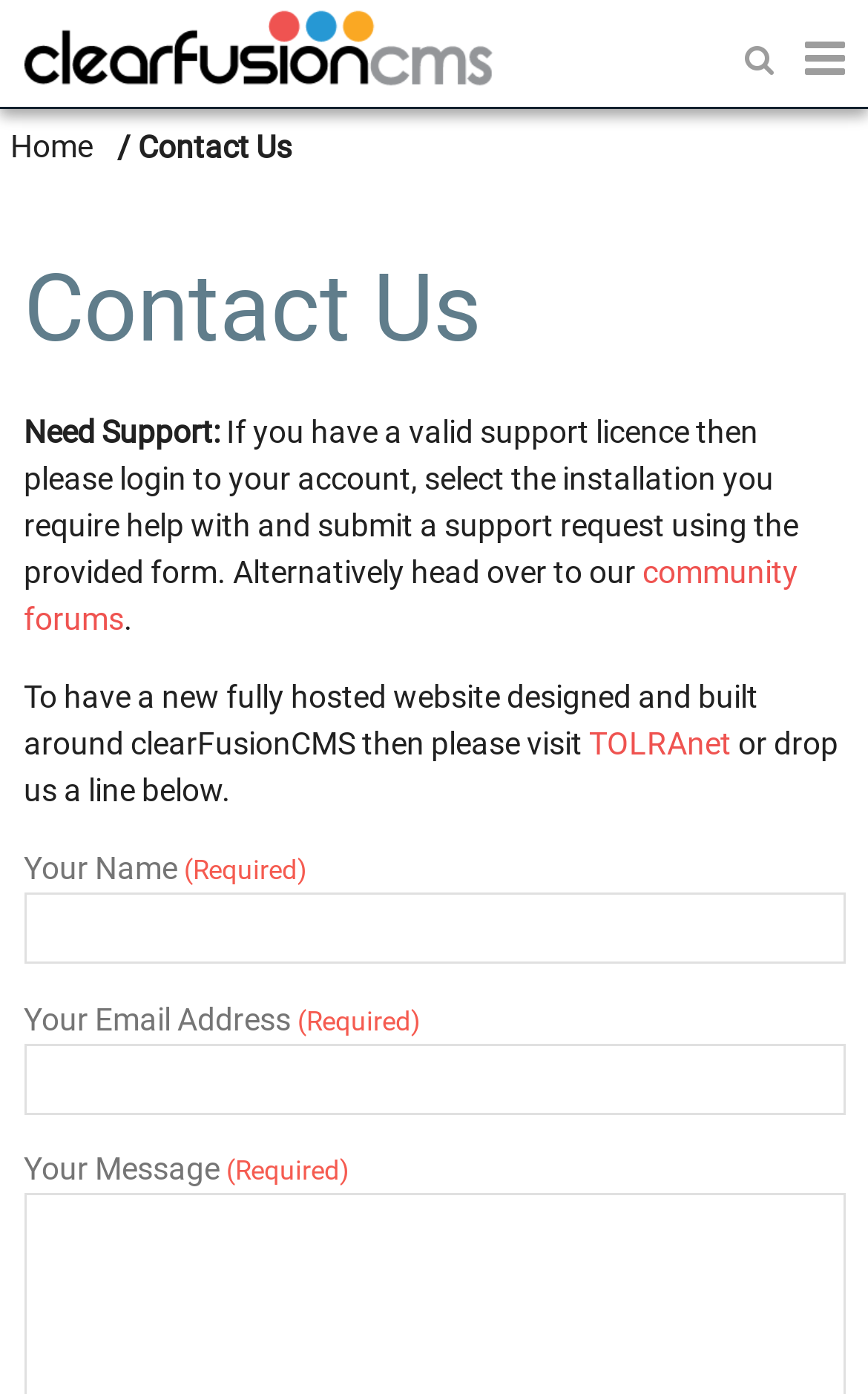Given the element description "title="clearFusion Homepage"" in the screenshot, predict the bounding box coordinates of that UI element.

[0.027, 0.023, 0.64, 0.049]